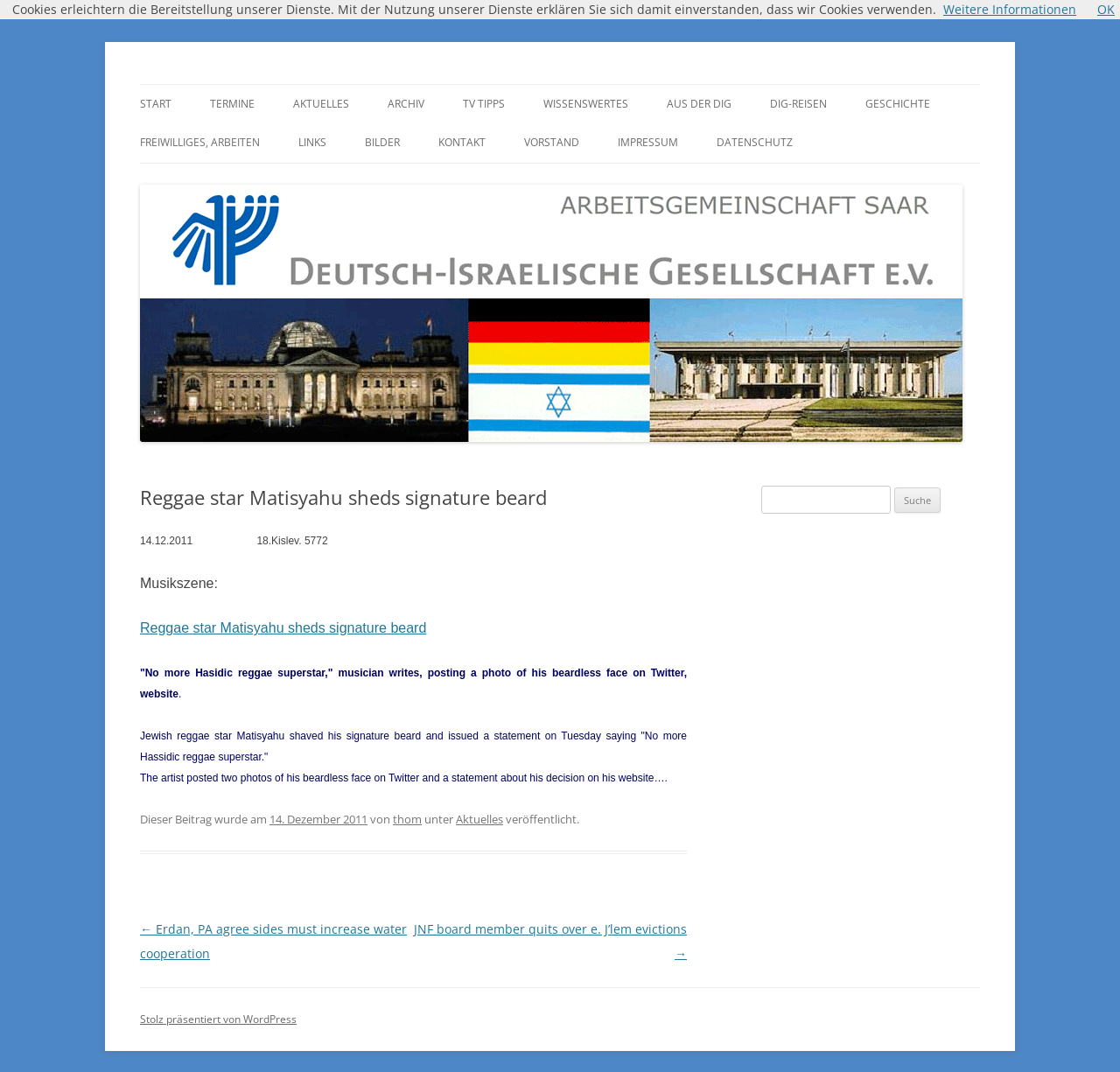Using the element description: "Impressum", determine the bounding box coordinates. The coordinates should be in the format [left, top, right, bottom], with values between 0 and 1.

[0.552, 0.115, 0.605, 0.152]